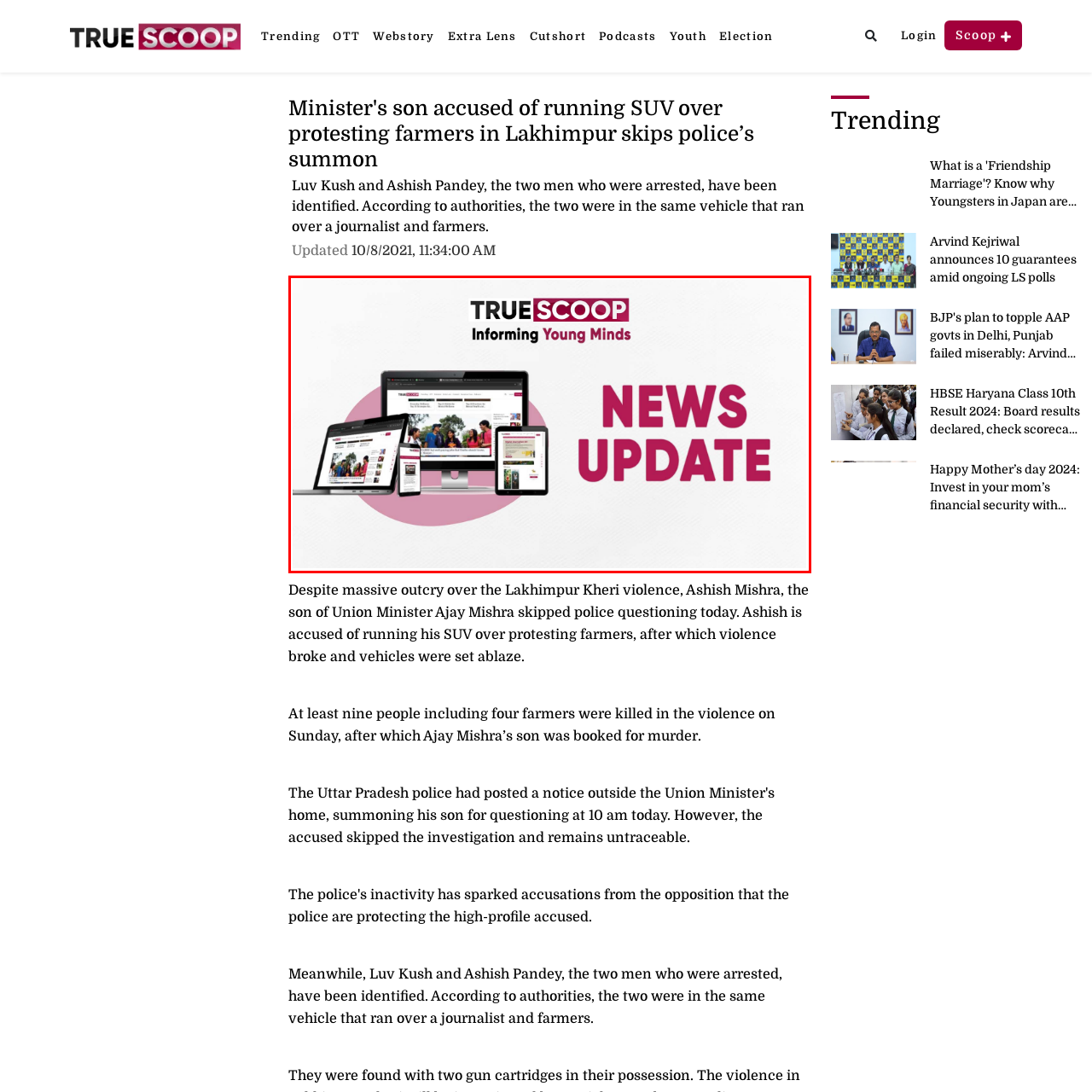Take a close look at the image outlined in red and answer the ensuing question with a single word or phrase:
How many devices are surrounding the logo?

4